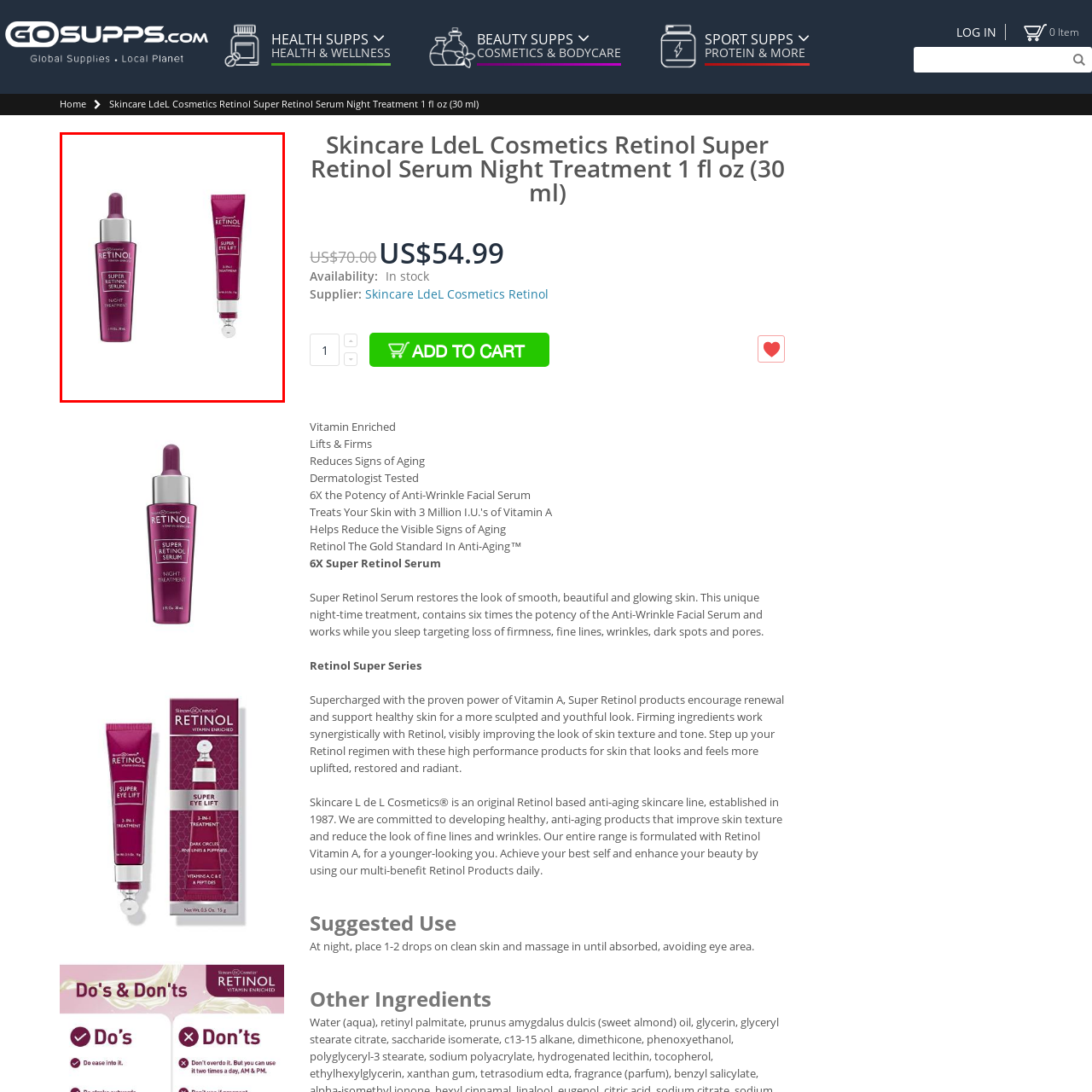Analyze the image encased in the red boundary, What is the purpose of the 'Super Retinol Serum'?
 Respond using a single word or phrase.

Anti-aging benefits